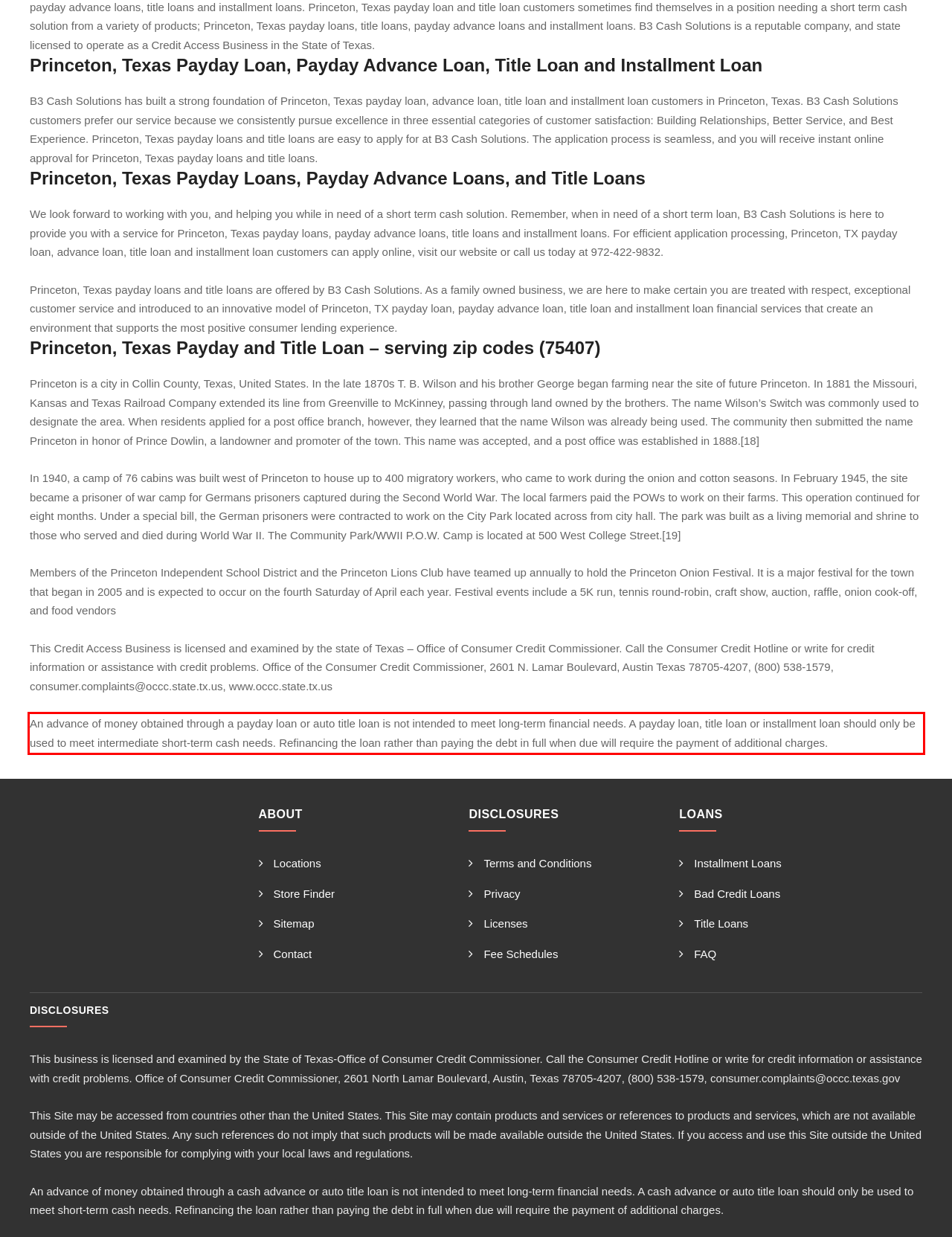Within the provided webpage screenshot, find the red rectangle bounding box and perform OCR to obtain the text content.

An advance of money obtained through a payday loan or auto title loan is not intended to meet long-term financial needs. A payday loan, title loan or installment loan should only be used to meet intermediate short-term cash needs. Refinancing the loan rather than paying the debt in full when due will require the payment of additional charges.